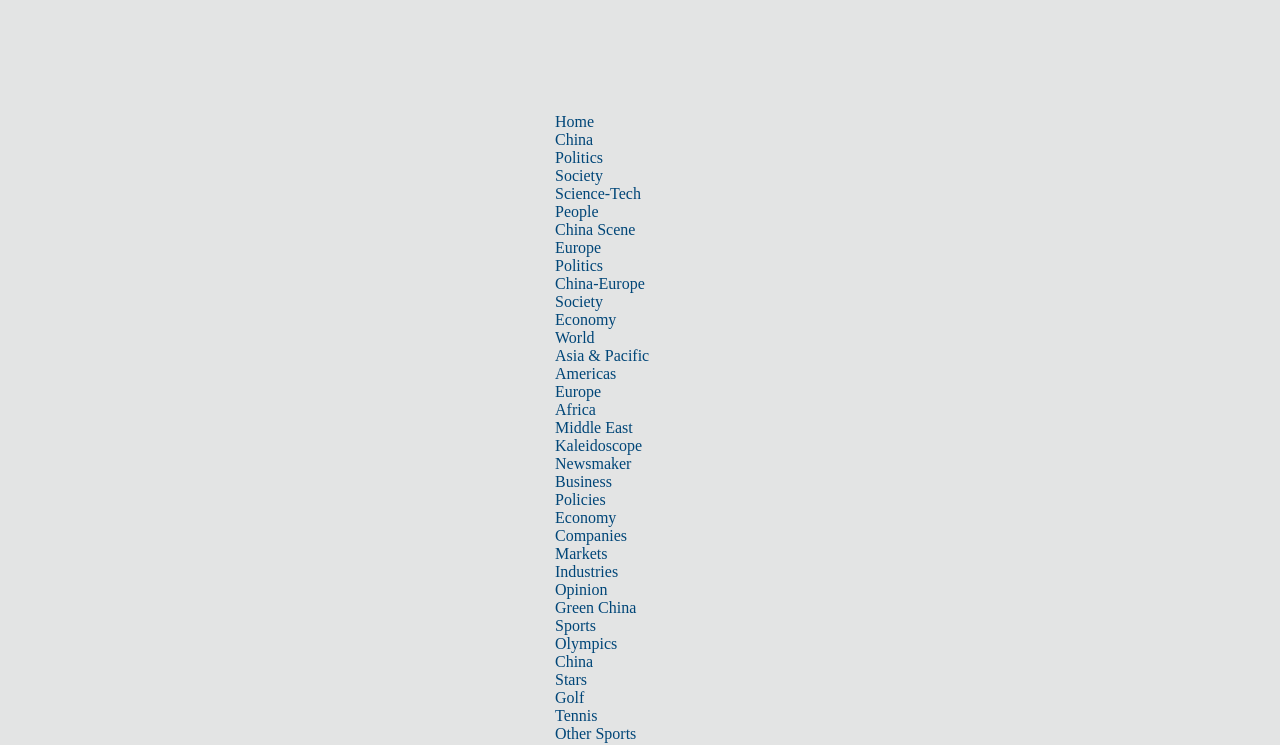Find the bounding box coordinates for the element that must be clicked to complete the instruction: "Read about 'Society' news". The coordinates should be four float numbers between 0 and 1, indicated as [left, top, right, bottom].

[0.434, 0.224, 0.471, 0.247]